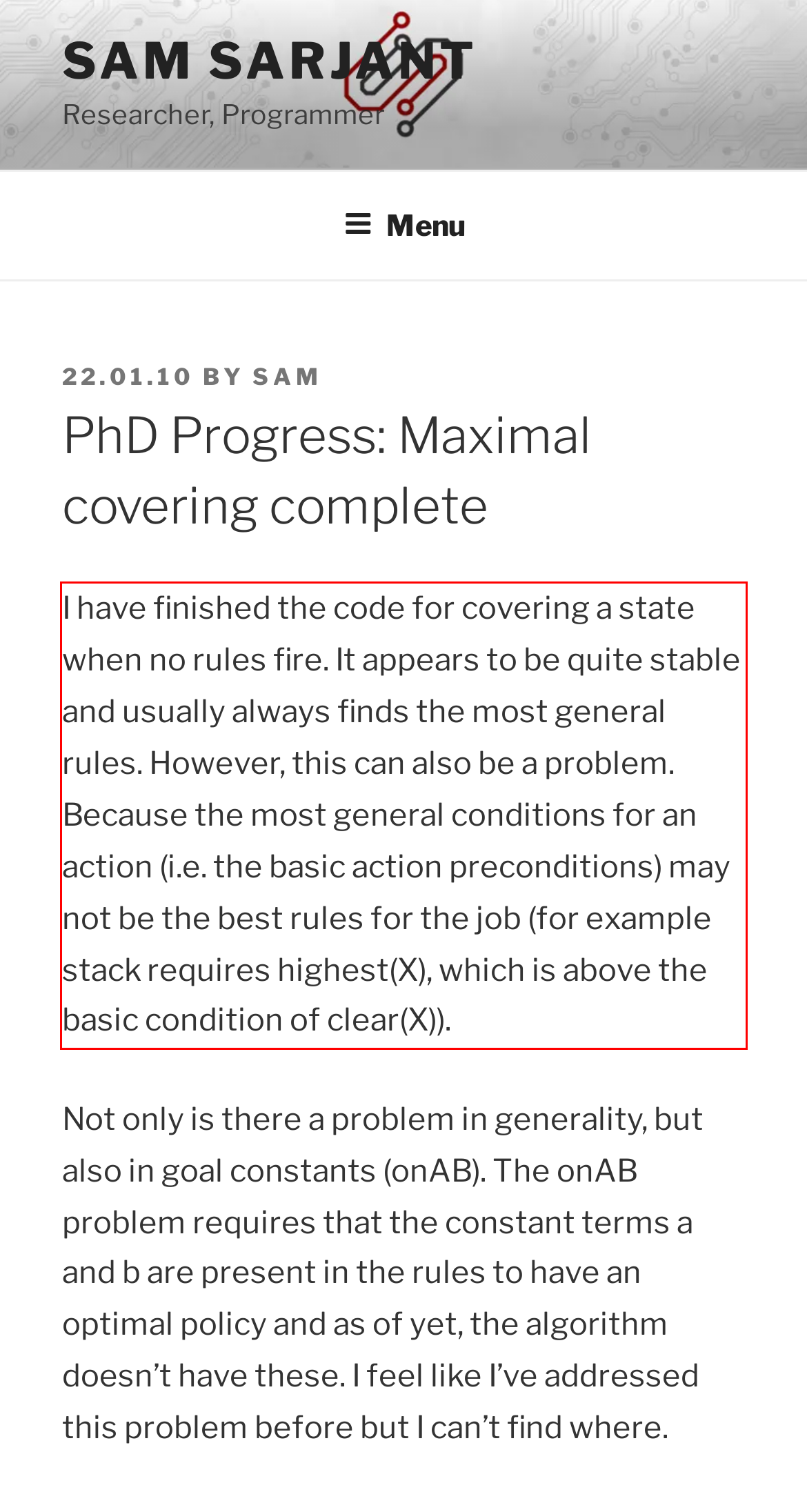Using the provided webpage screenshot, identify and read the text within the red rectangle bounding box.

I have finished the code for covering a state when no rules fire. It appears to be quite stable and usually always finds the most general rules. However, this can also be a problem. Because the most general conditions for an action (i.e. the basic action preconditions) may not be the best rules for the job (for example stack requires highest(X), which is above the basic condition of clear(X)).